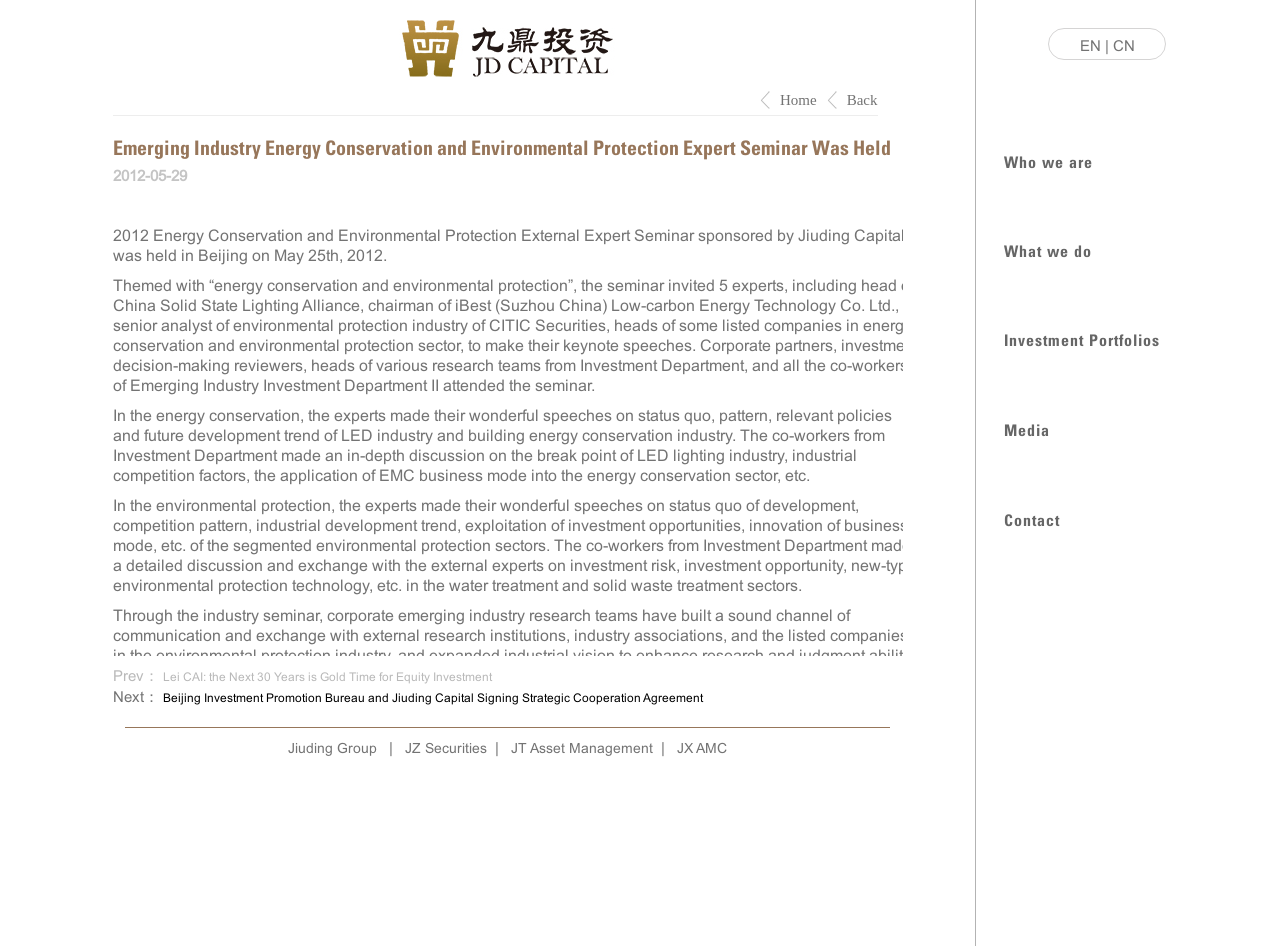Locate the bounding box coordinates of the element's region that should be clicked to carry out the following instruction: "Learn more about 'Who we are'". The coordinates need to be four float numbers between 0 and 1, i.e., [left, top, right, bottom].

[0.784, 0.165, 0.854, 0.174]